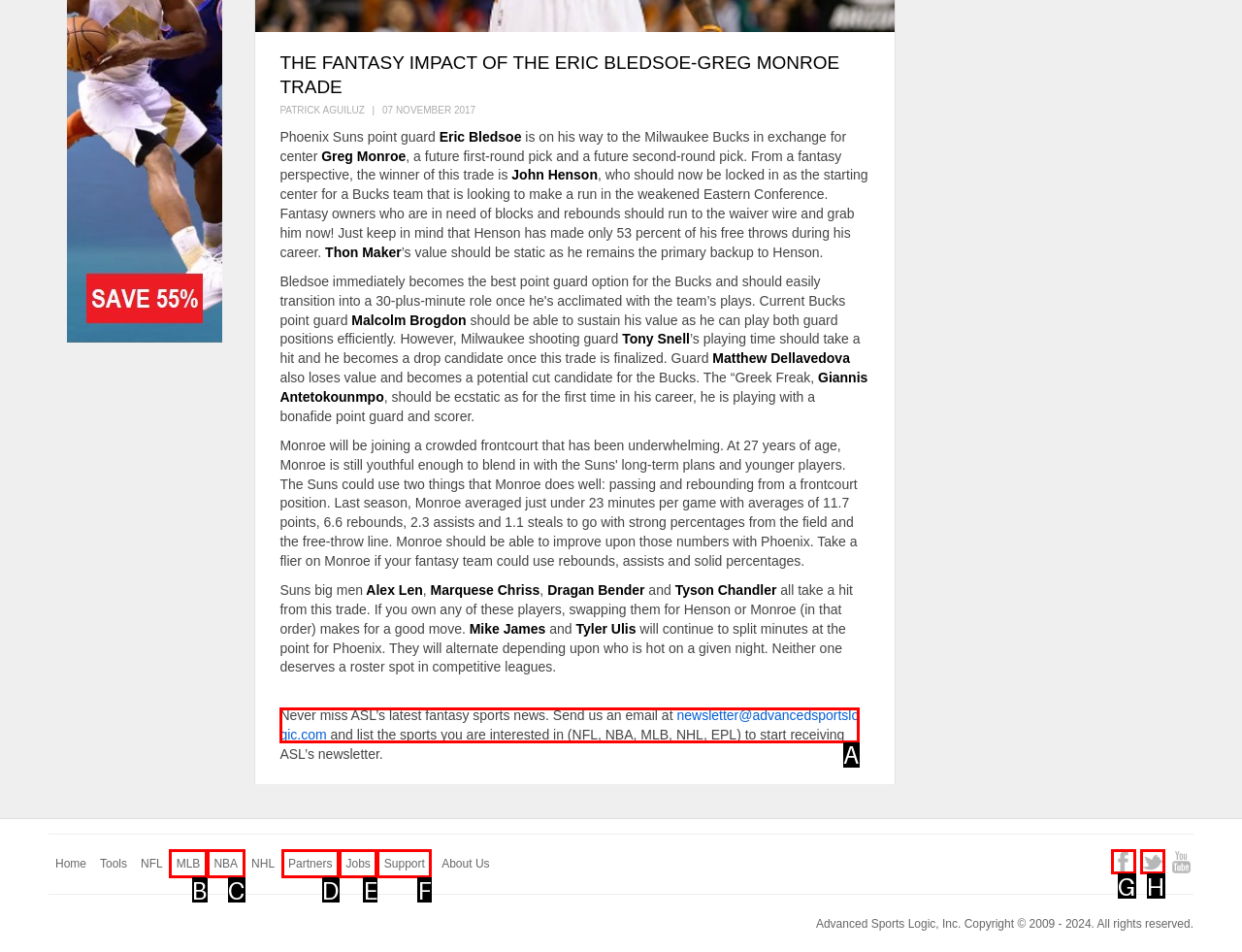Match the description: Twitter to the correct HTML element. Provide the letter of your choice from the given options.

H